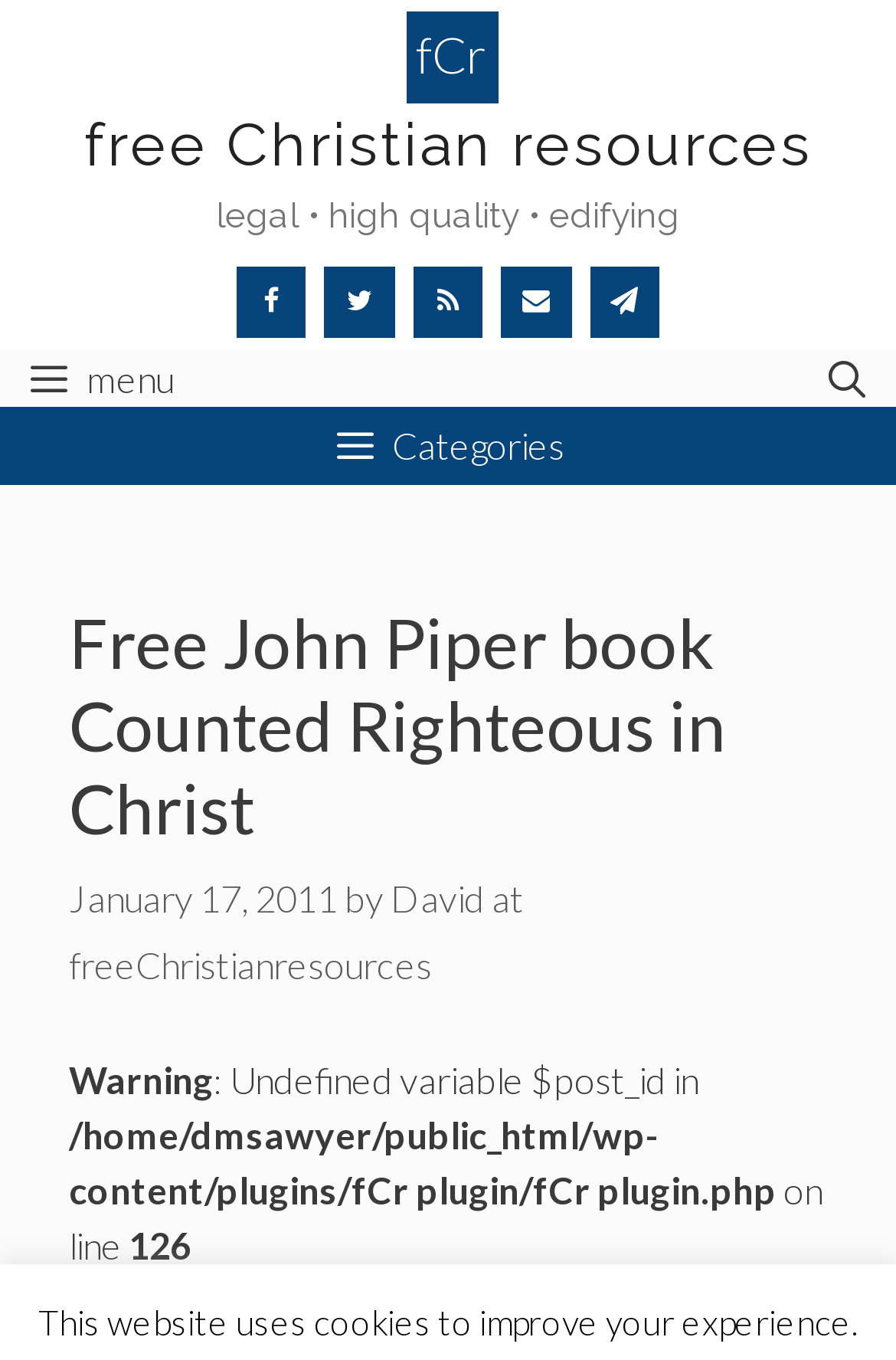Please answer the following query using a single word or phrase: 
How many social media links are there?

3